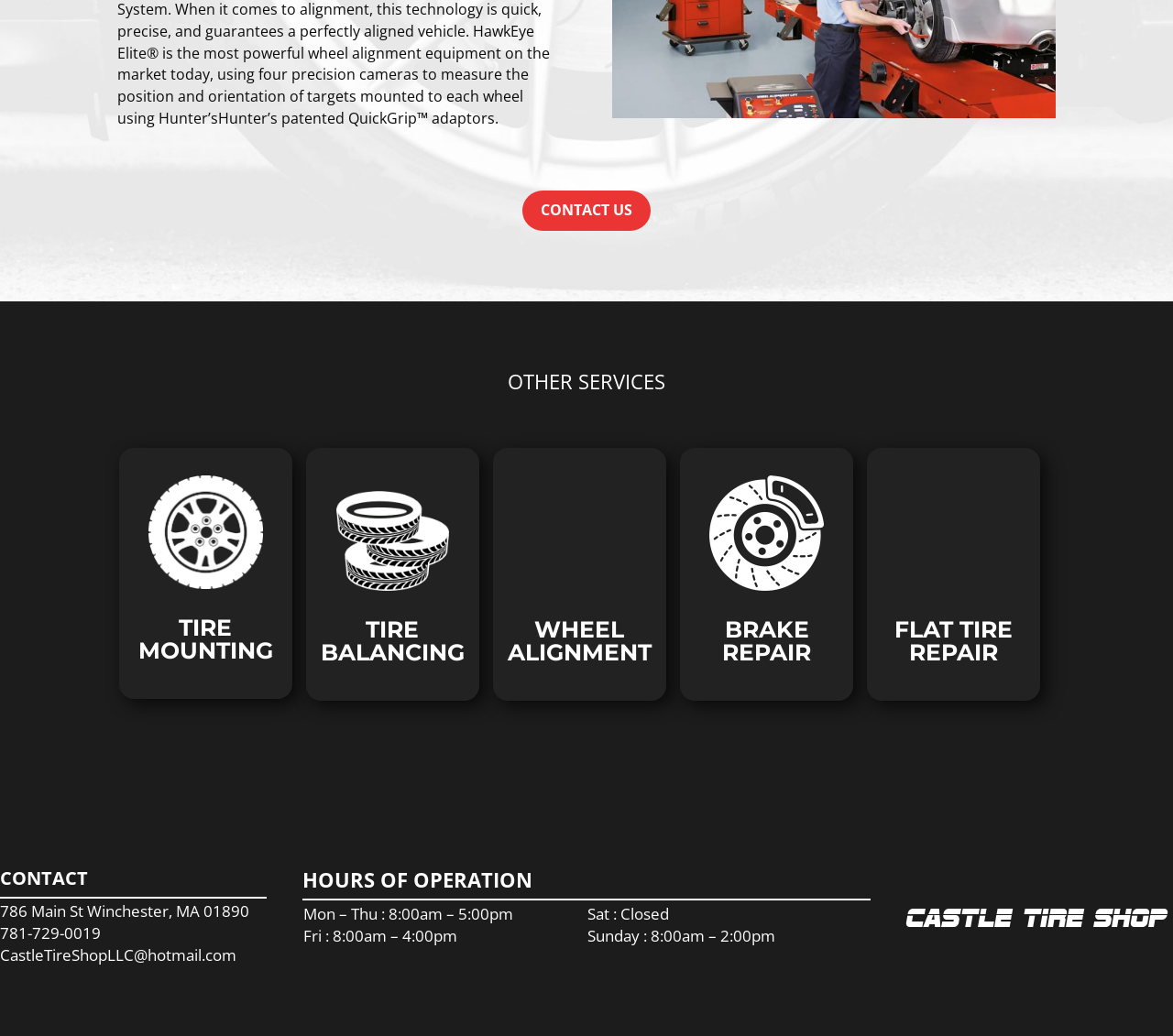What services does Castle Tire Shop offer?
Based on the image, provide your answer in one word or phrase.

Tire mounting, balancing, wheel alignment, brake repair, flat tire repair